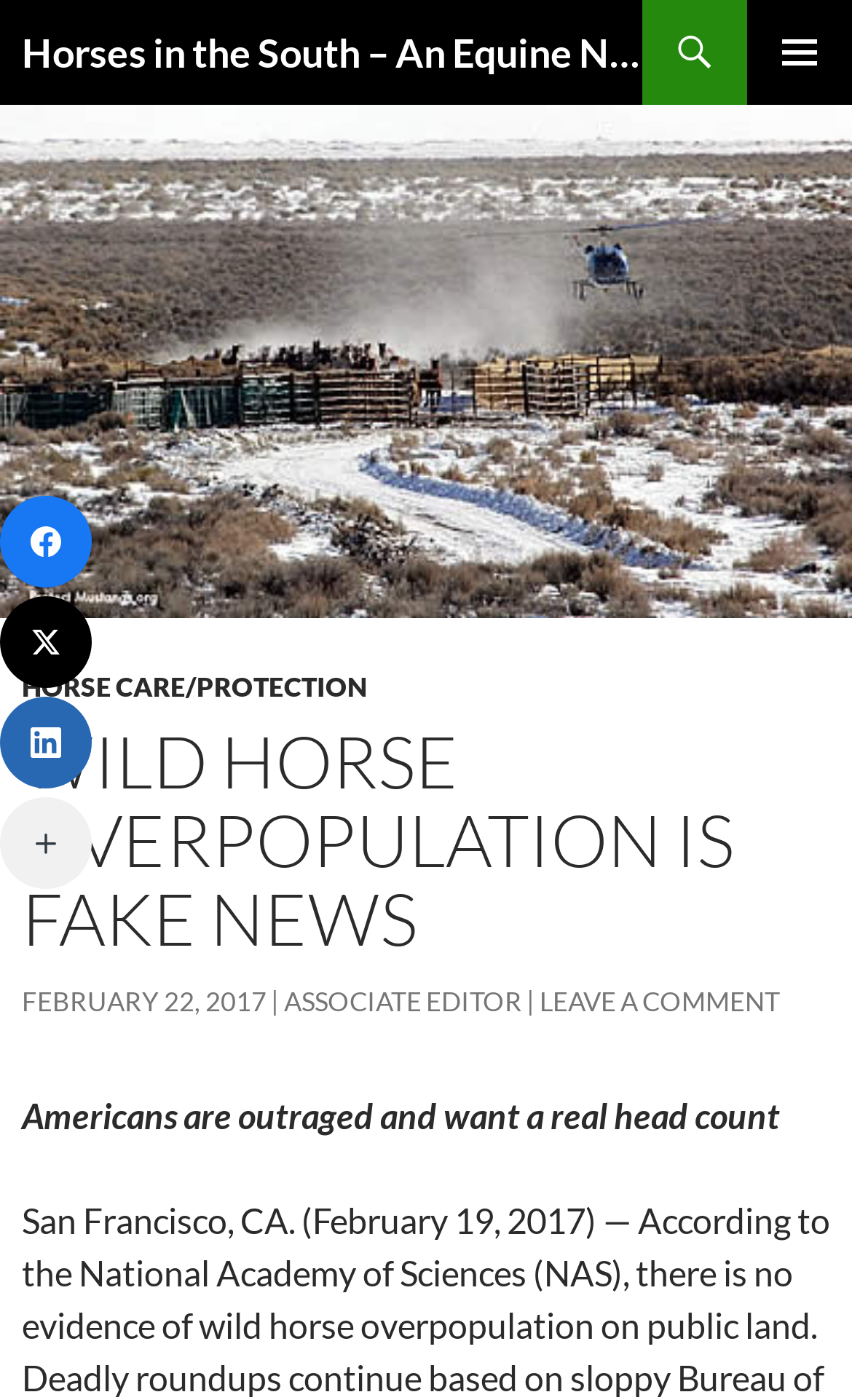Locate the bounding box coordinates of the element I should click to achieve the following instruction: "Leave a comment on the article".

[0.633, 0.704, 0.915, 0.727]